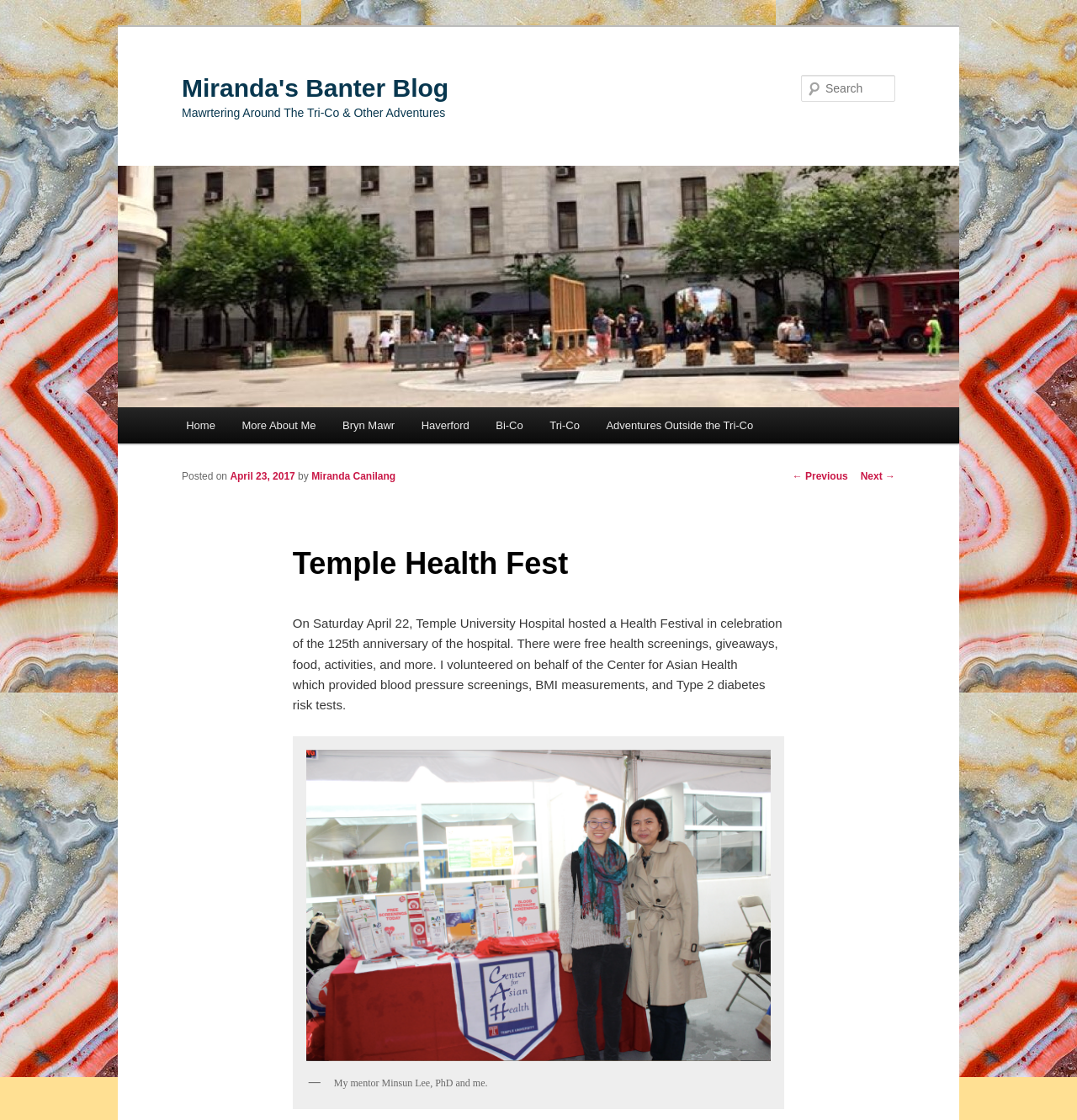Determine the bounding box coordinates of the clickable area required to perform the following instruction: "Go to the home page". The coordinates should be represented as four float numbers between 0 and 1: [left, top, right, bottom].

[0.16, 0.363, 0.212, 0.396]